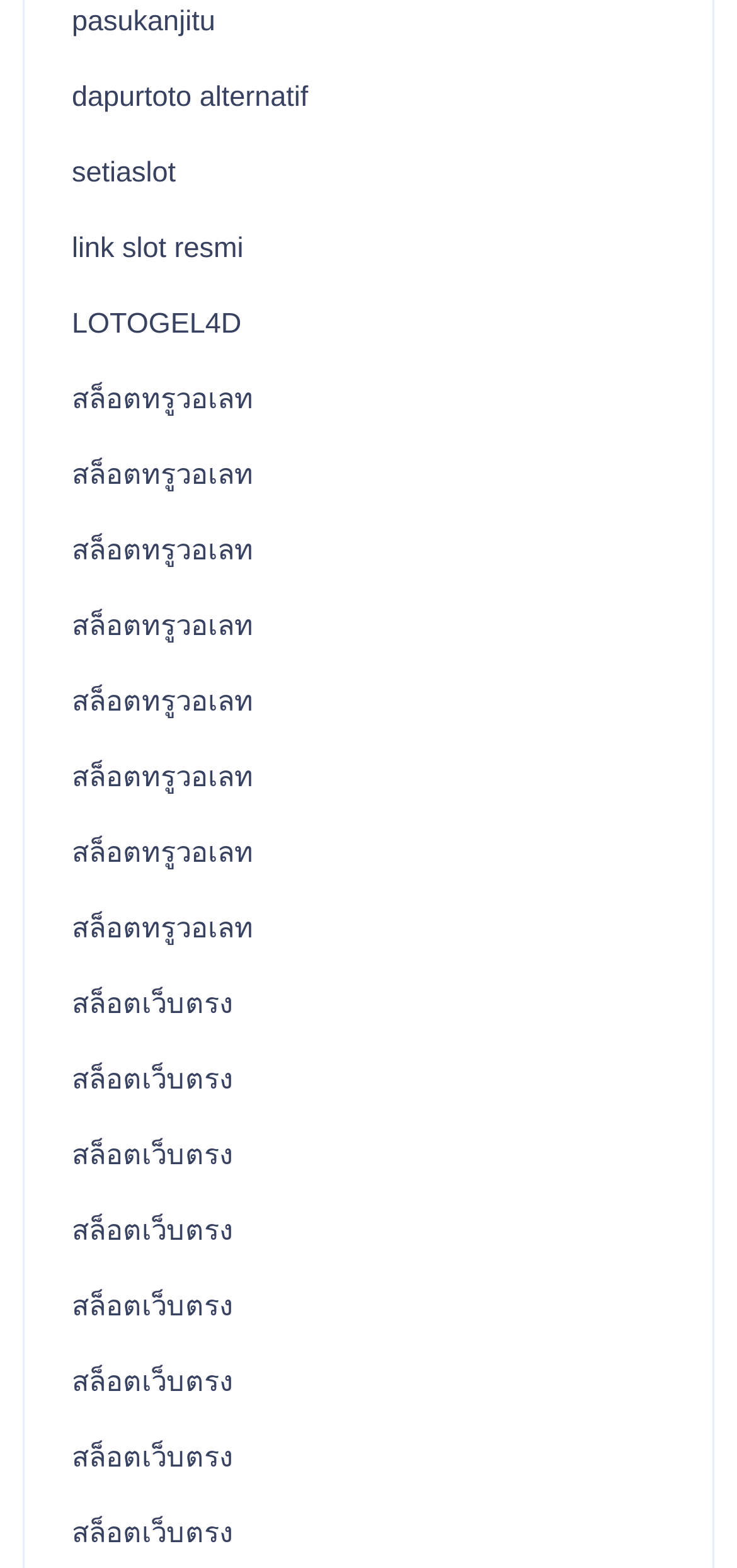Please locate the bounding box coordinates of the element that should be clicked to complete the given instruction: "access LOTOGEL4D".

[0.097, 0.196, 0.328, 0.216]